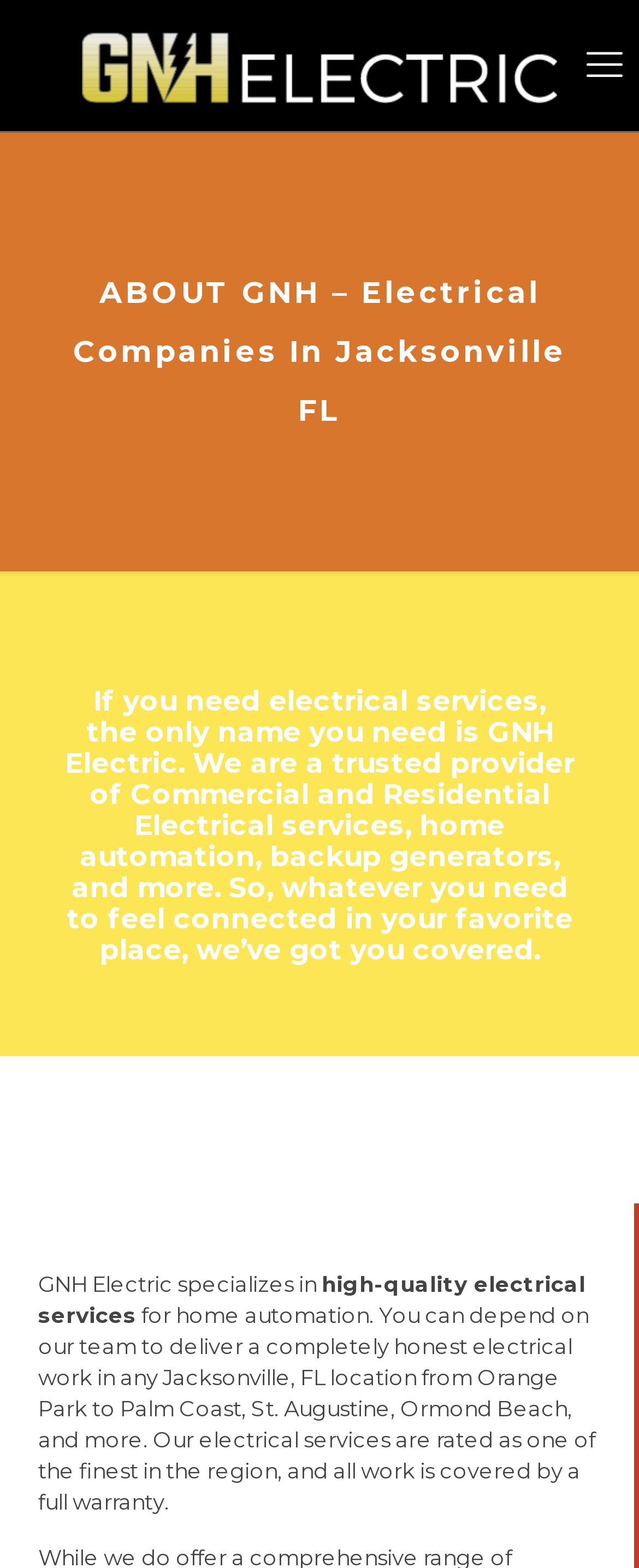Identify the bounding box coordinates of the HTML element based on this description: "aria-label="mobile menu"".

[0.887, 0.024, 0.974, 0.06]